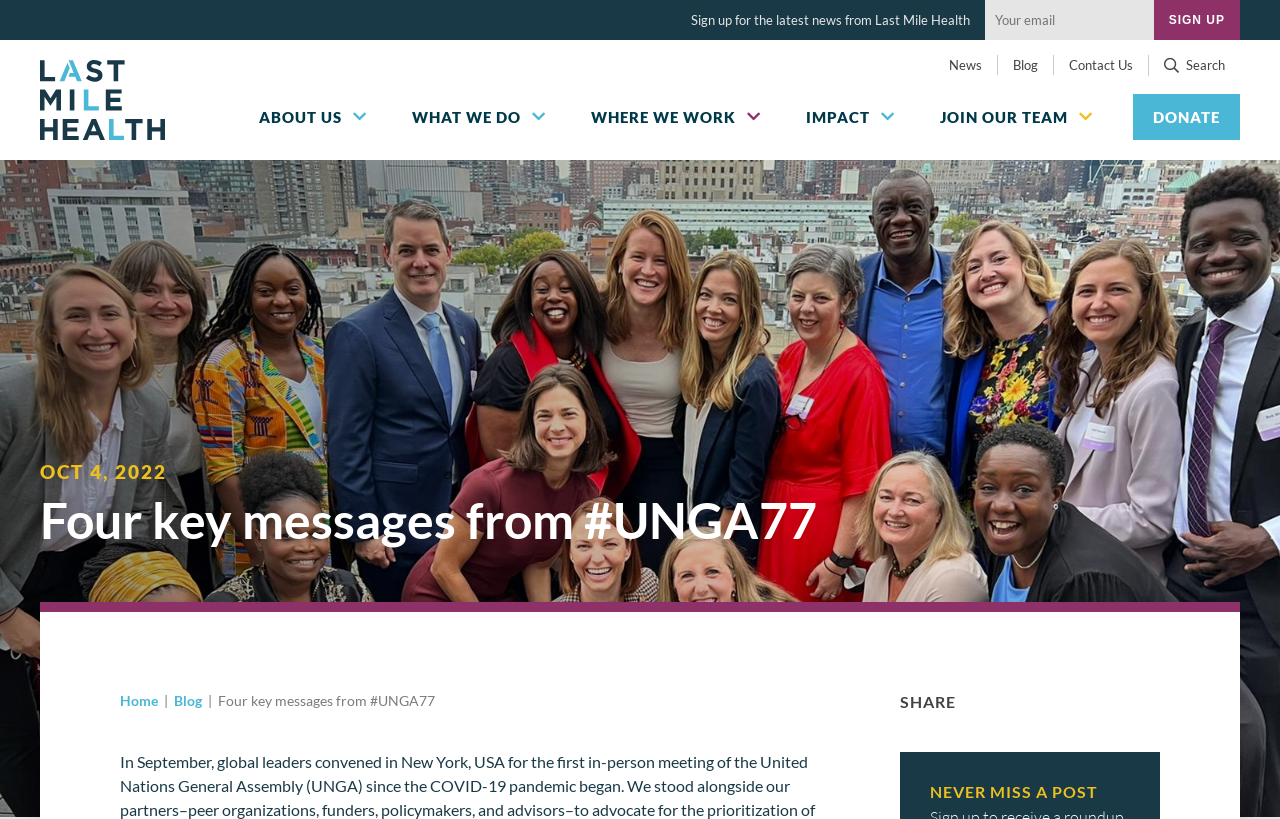Please find the bounding box for the UI element described by: "Overview".

[0.63, 0.183, 0.699, 0.208]